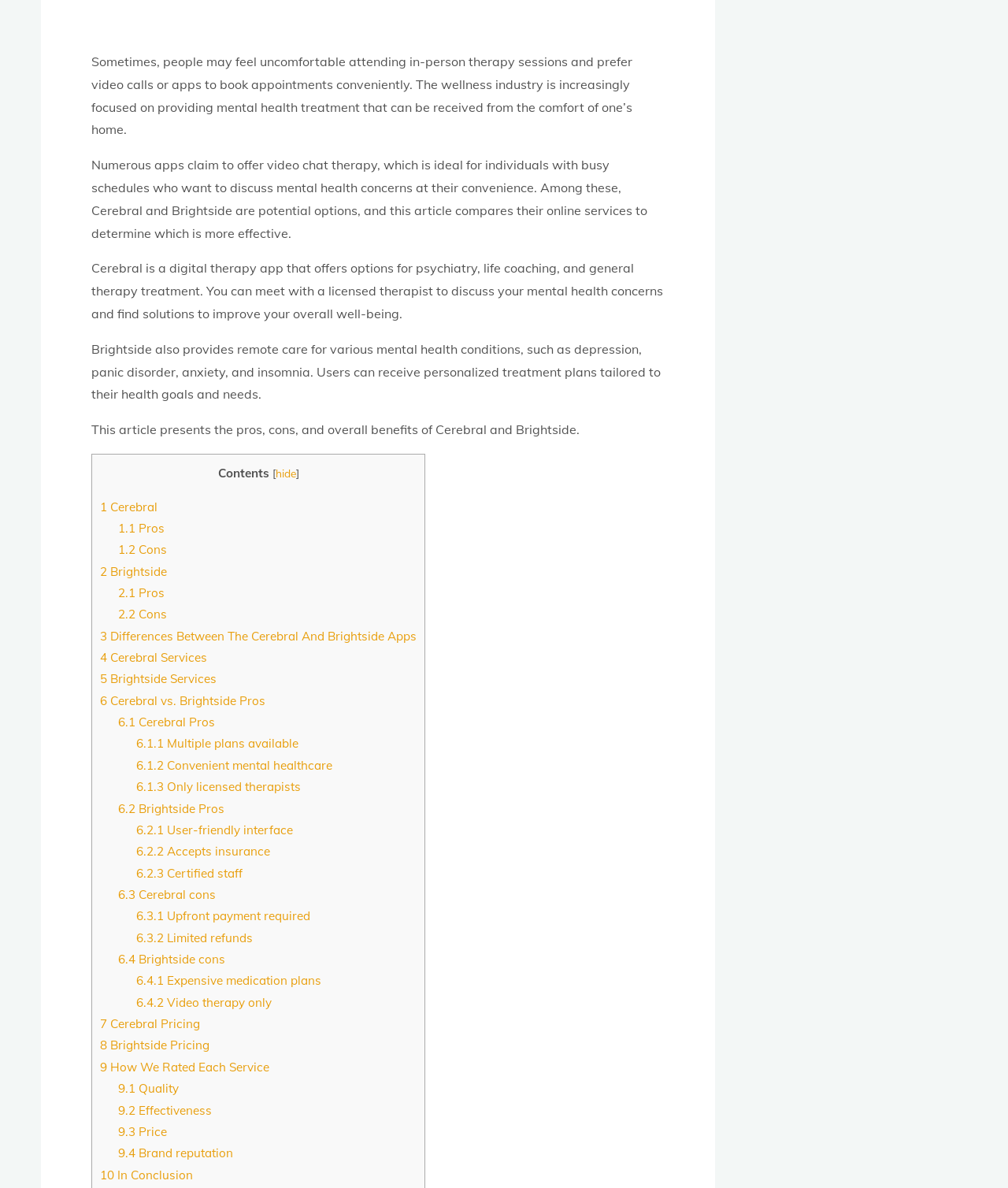Show the bounding box coordinates of the region that should be clicked to follow the instruction: "Check 'Cerebral Pricing'."

[0.099, 0.856, 0.198, 0.868]